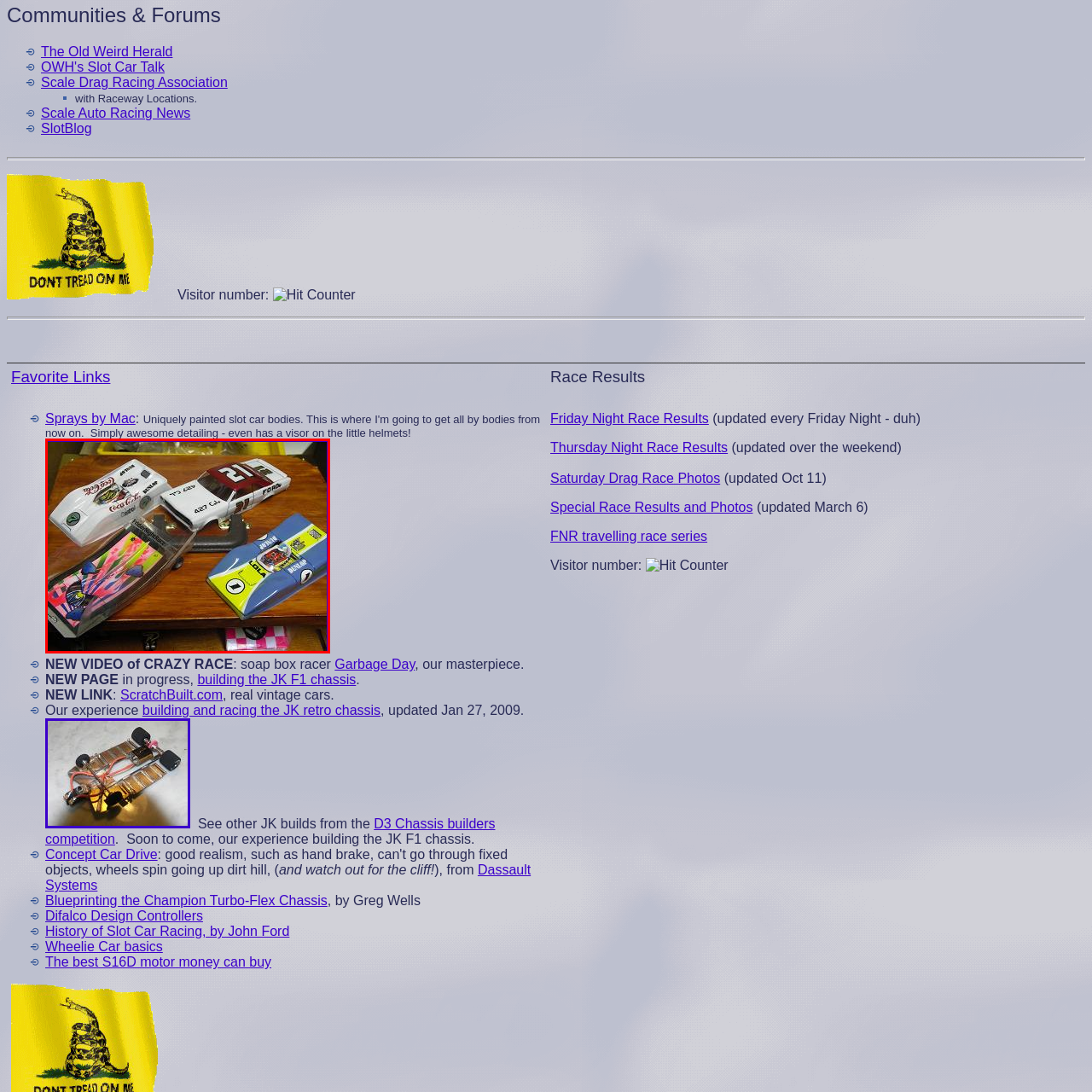Analyze the image surrounded by the red box and respond concisely: What aspect of slot car racing does the image reflect?

Creativity and craftsmanship